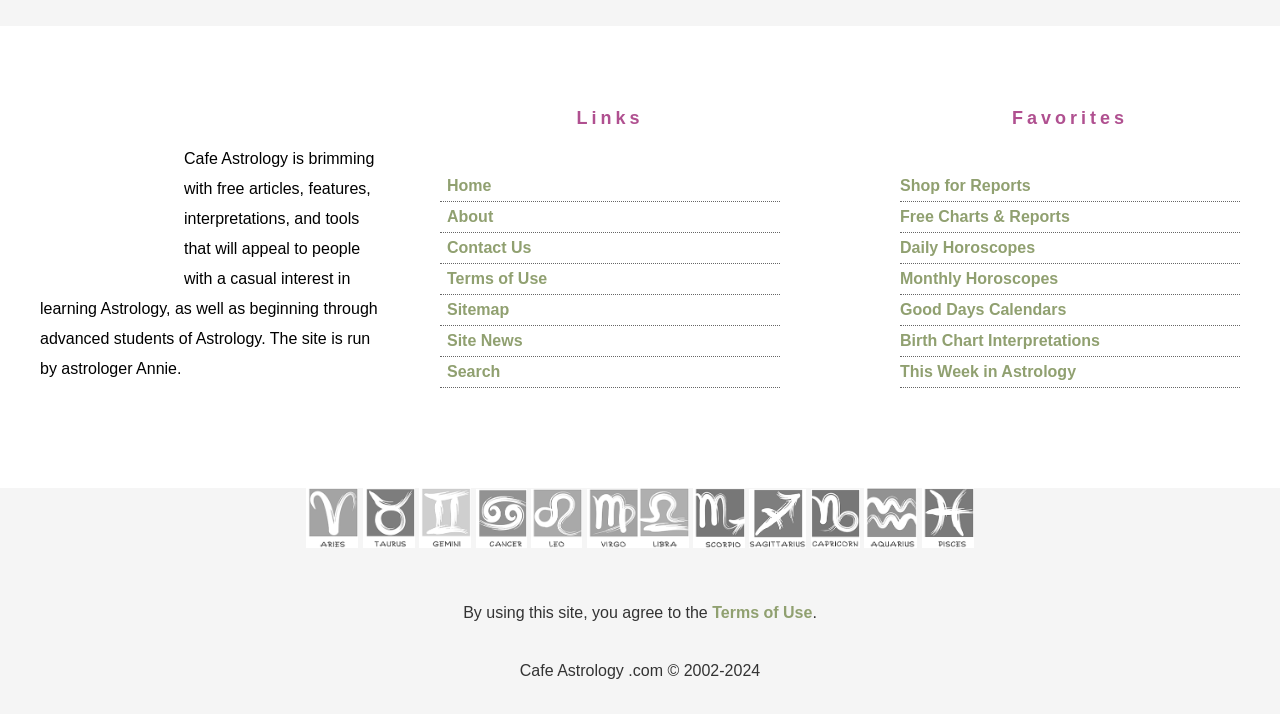Locate the bounding box coordinates of the region to be clicked to comply with the following instruction: "View Daily Horoscopes". The coordinates must be four float numbers between 0 and 1, in the form [left, top, right, bottom].

[0.703, 0.335, 0.809, 0.358]